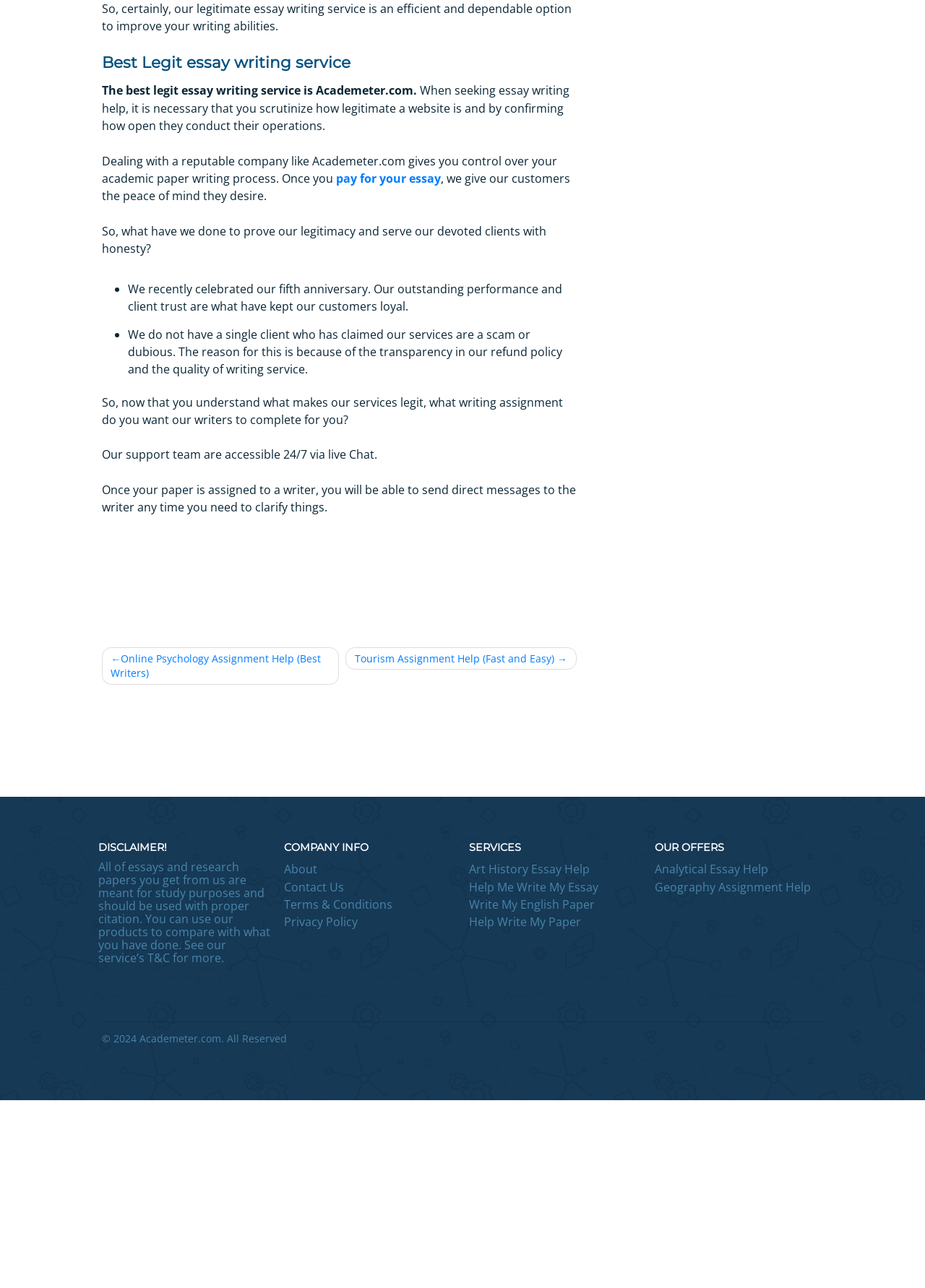What is the name of the essay writing service?
Use the image to answer the question with a single word or phrase.

Academeter.com